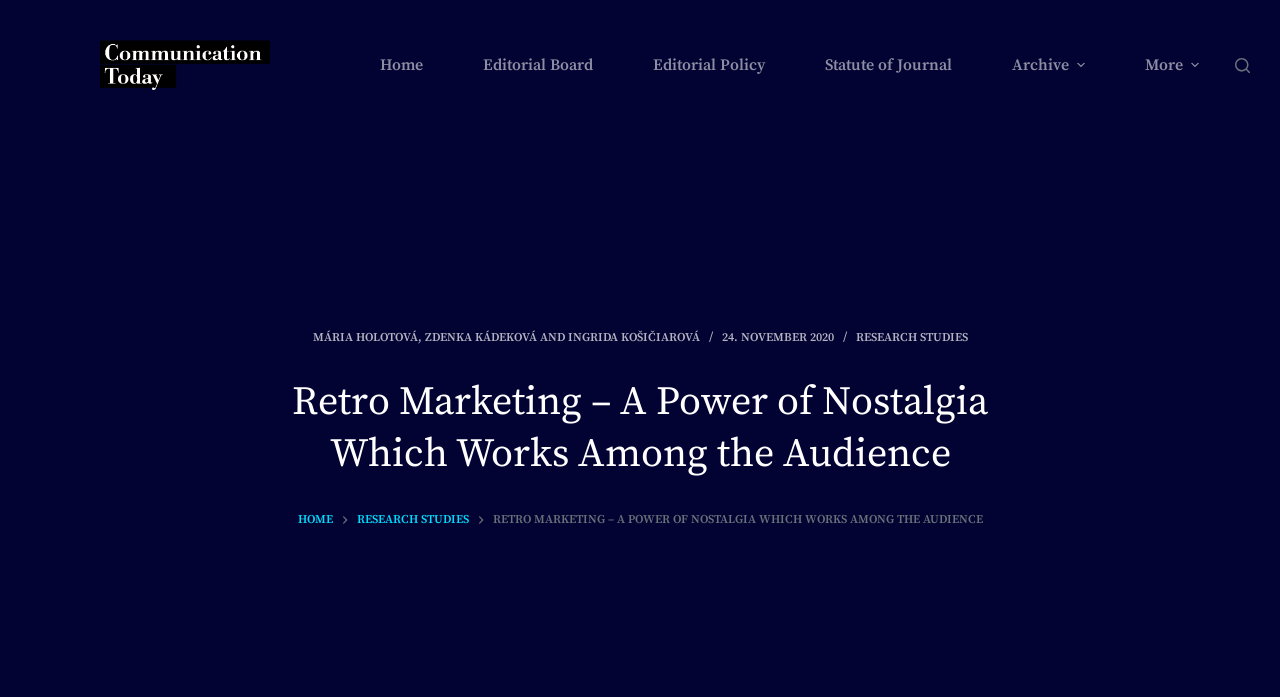Please identify the bounding box coordinates of the element that needs to be clicked to perform the following instruction: "Click on the 'Home' menu item".

[0.273, 0.0, 0.354, 0.187]